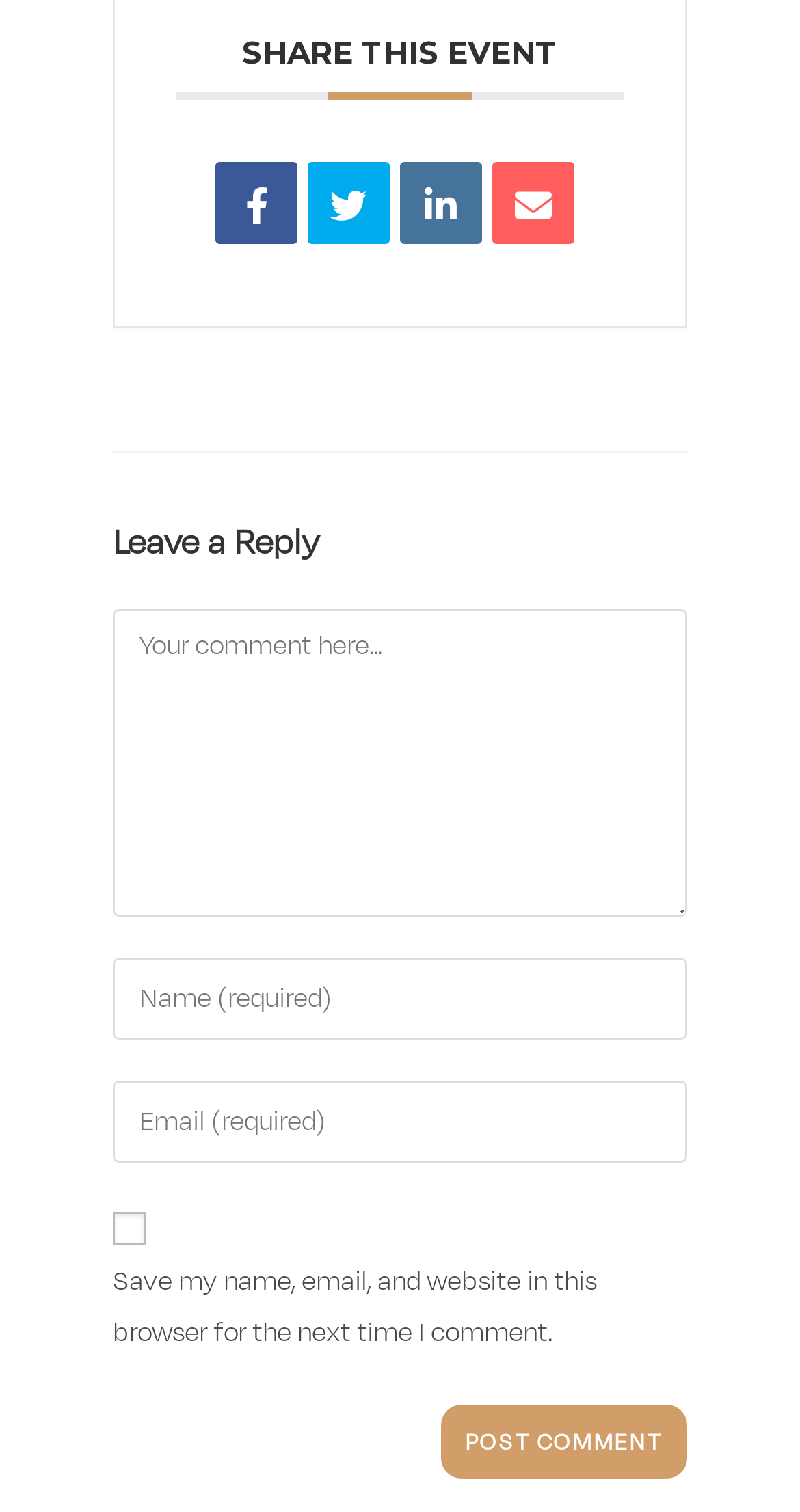Using a single word or phrase, answer the following question: 
How many textboxes are there for commenting?

3